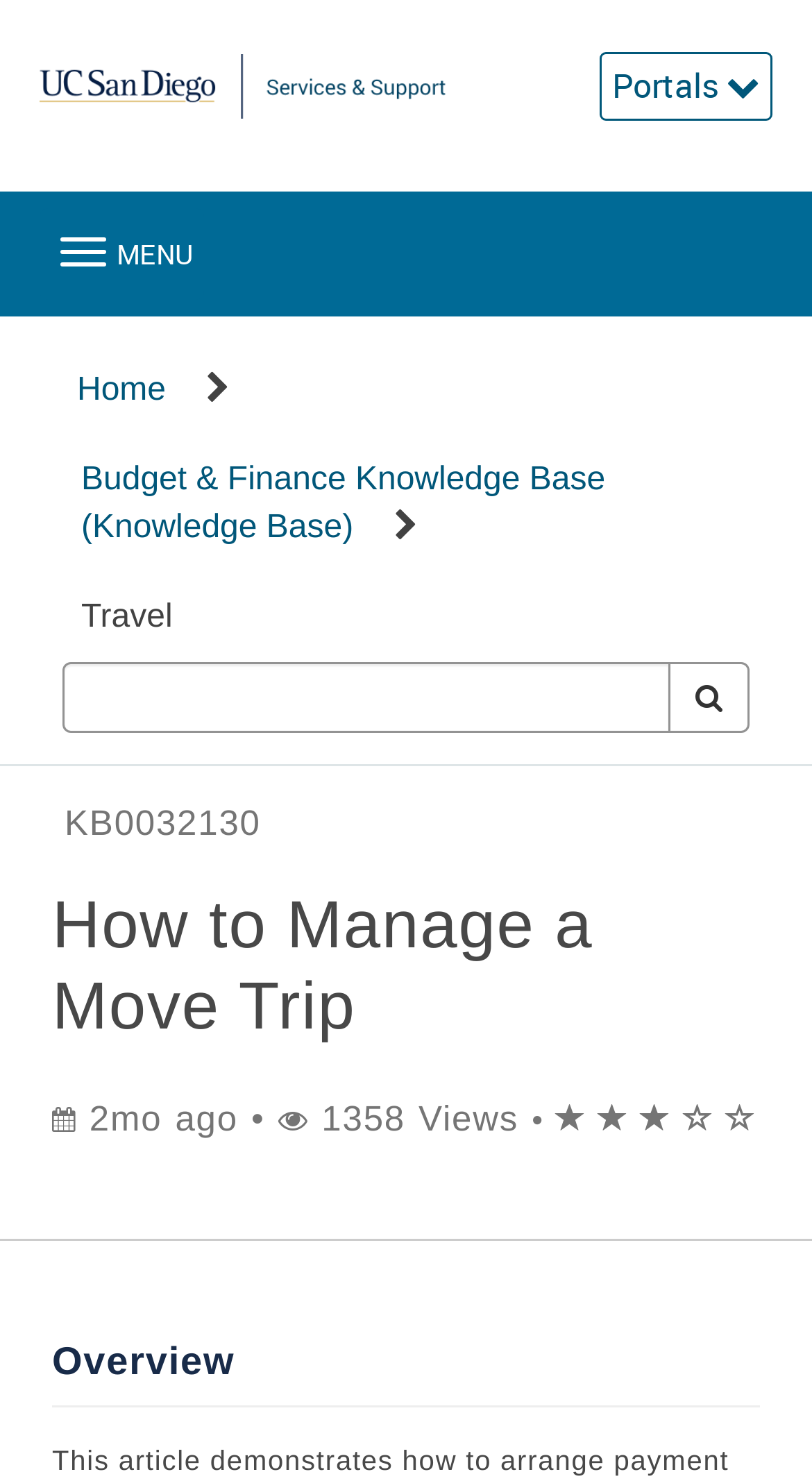What is the current page about?
Based on the screenshot, respond with a single word or phrase.

Moving Expenses